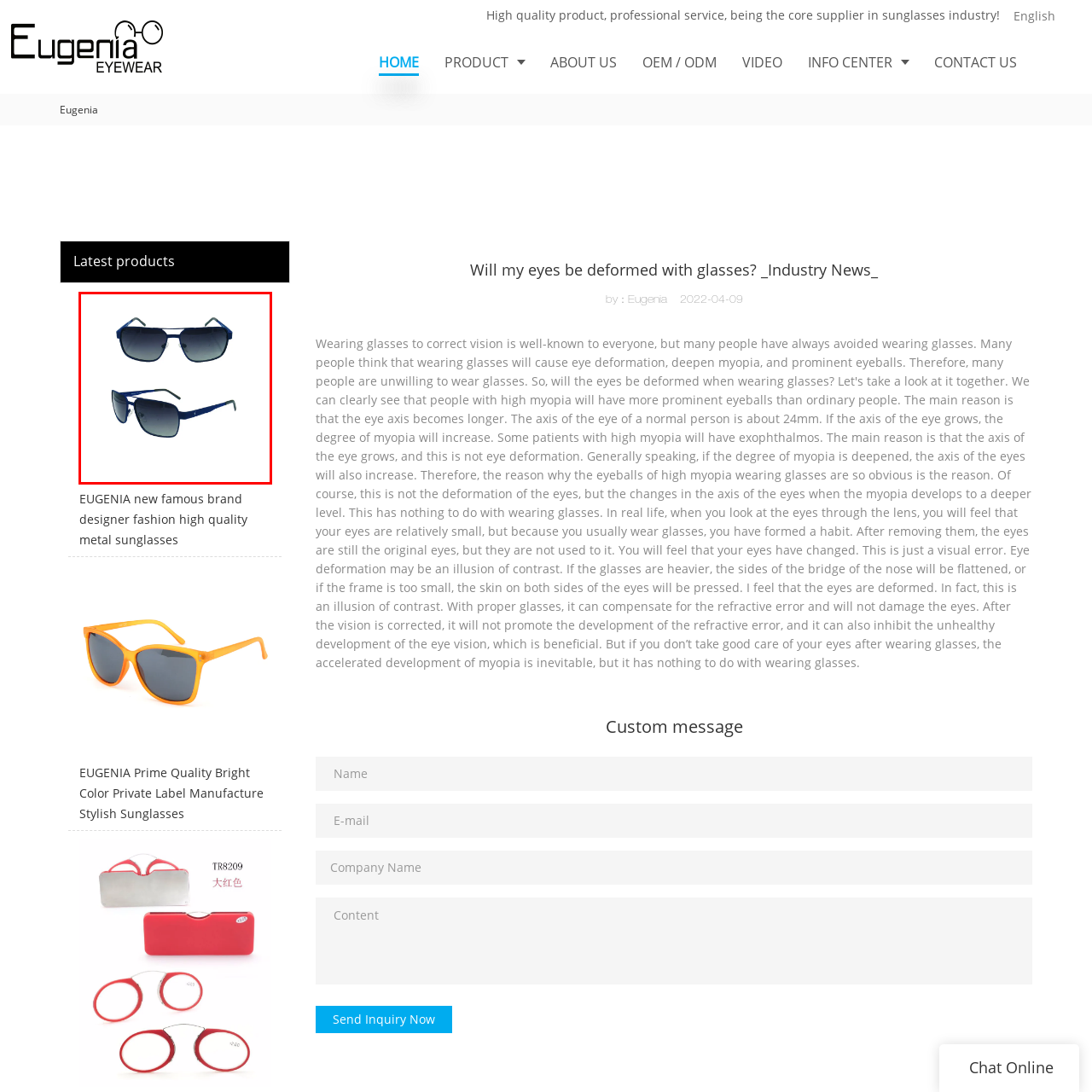Check the image highlighted by the red rectangle and provide a single word or phrase for the question:
What is the brand name of the sunglasses?

Eugenia